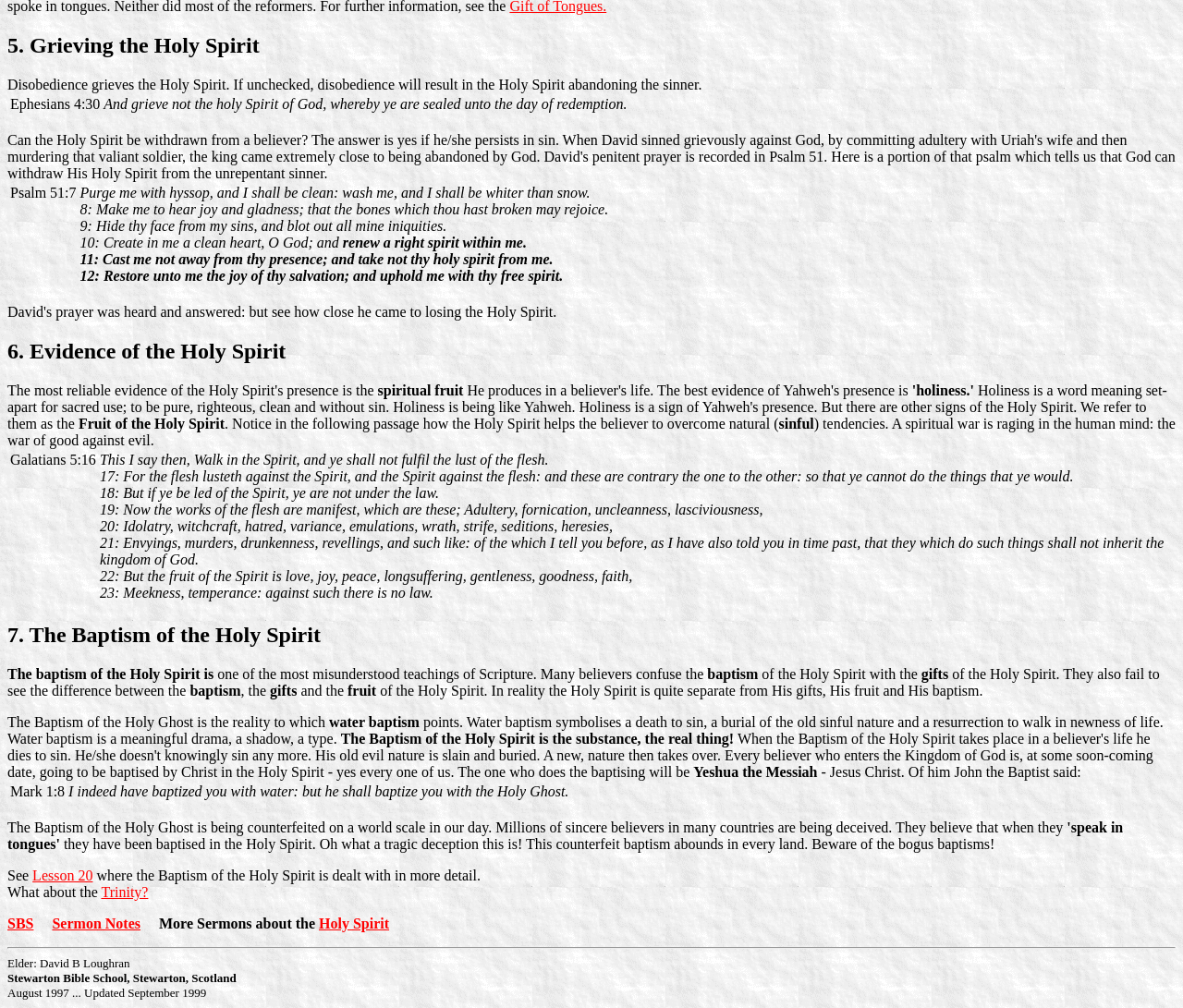Where is Stewarton Bible School located?
From the screenshot, provide a brief answer in one word or phrase.

Stewarton, Scotland